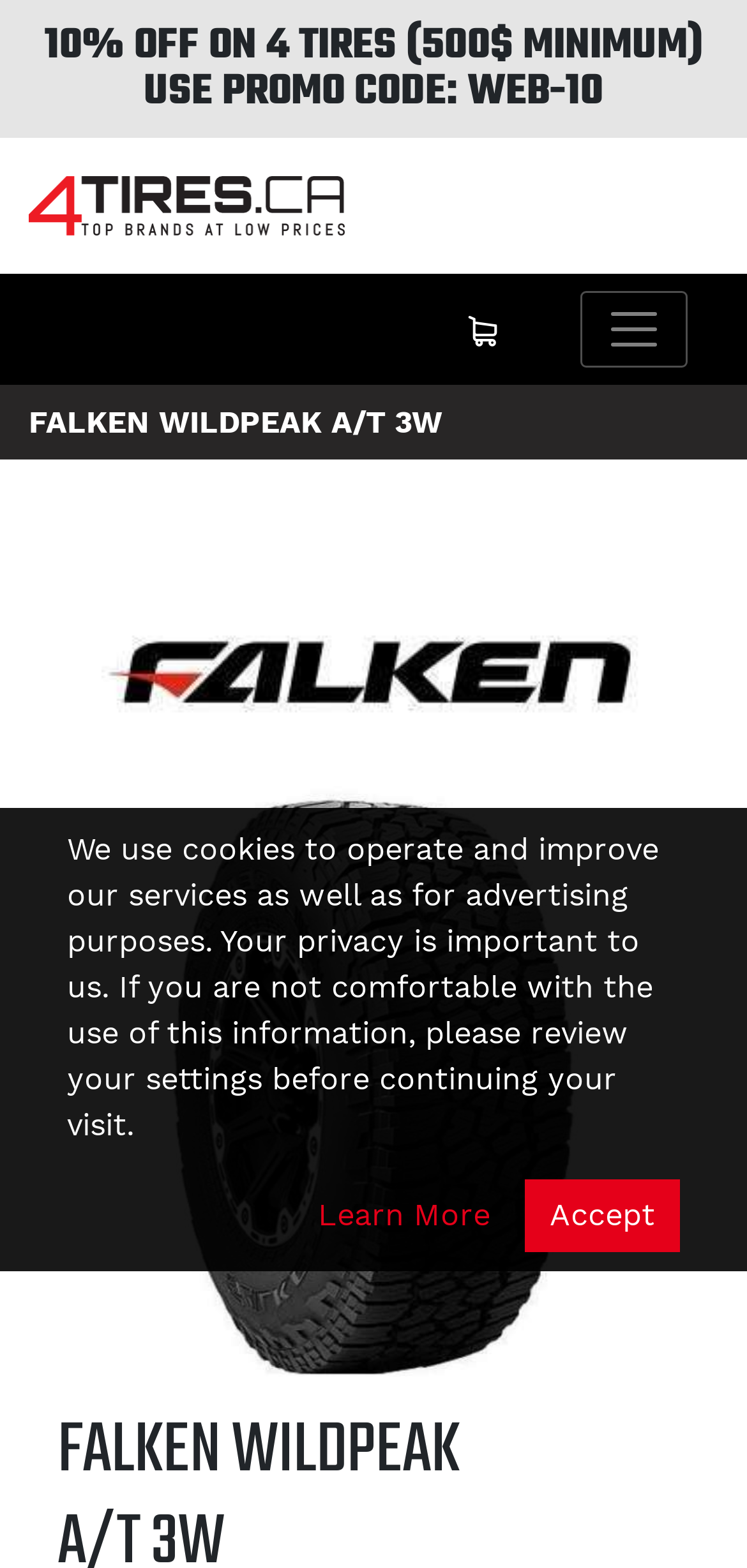What is the promo code for the discount?
Refer to the image and provide a one-word or short phrase answer.

WEB-10